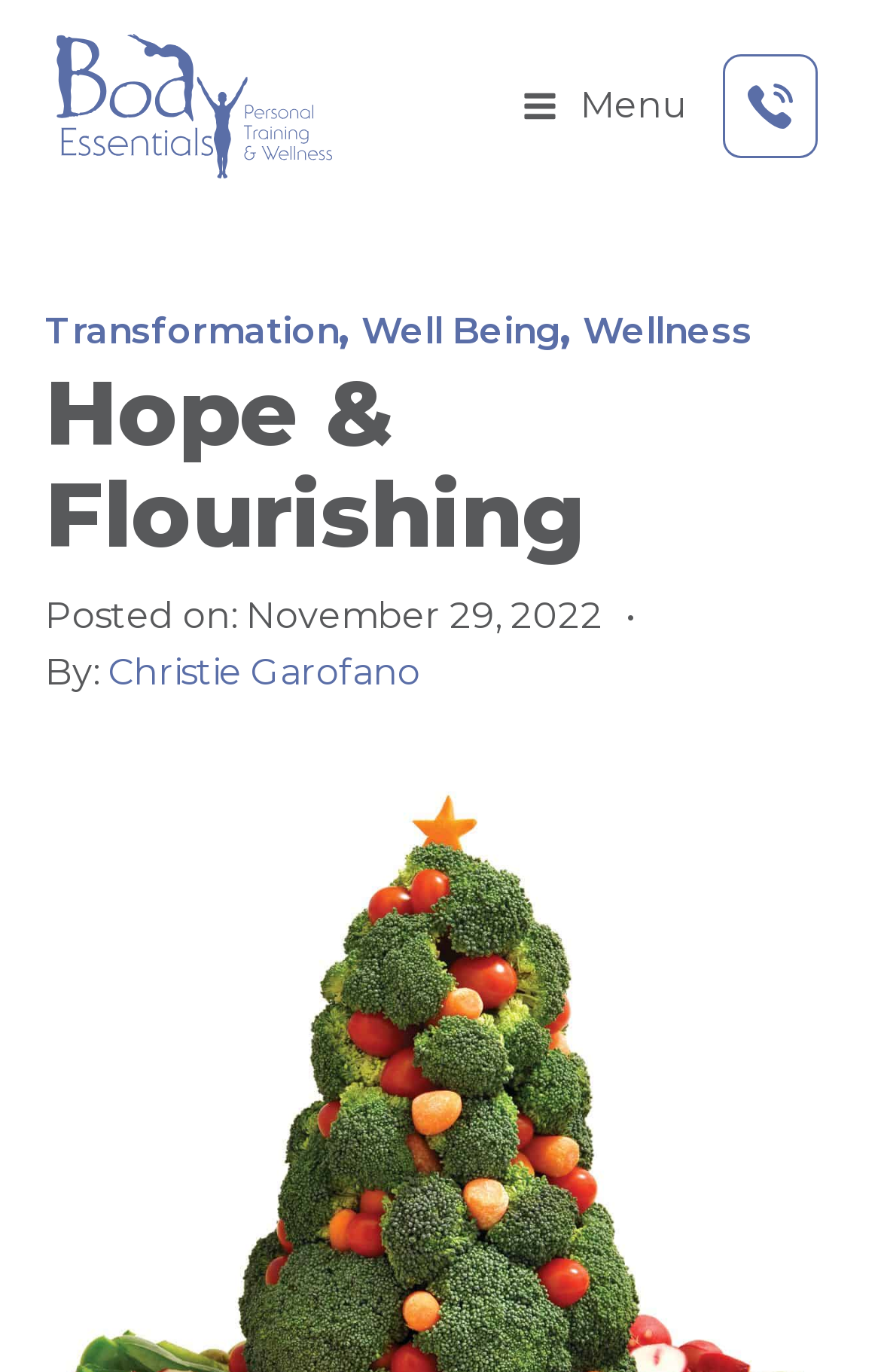Give a short answer using one word or phrase for the question:
What is the icon located on the top right corner of the page?

bars